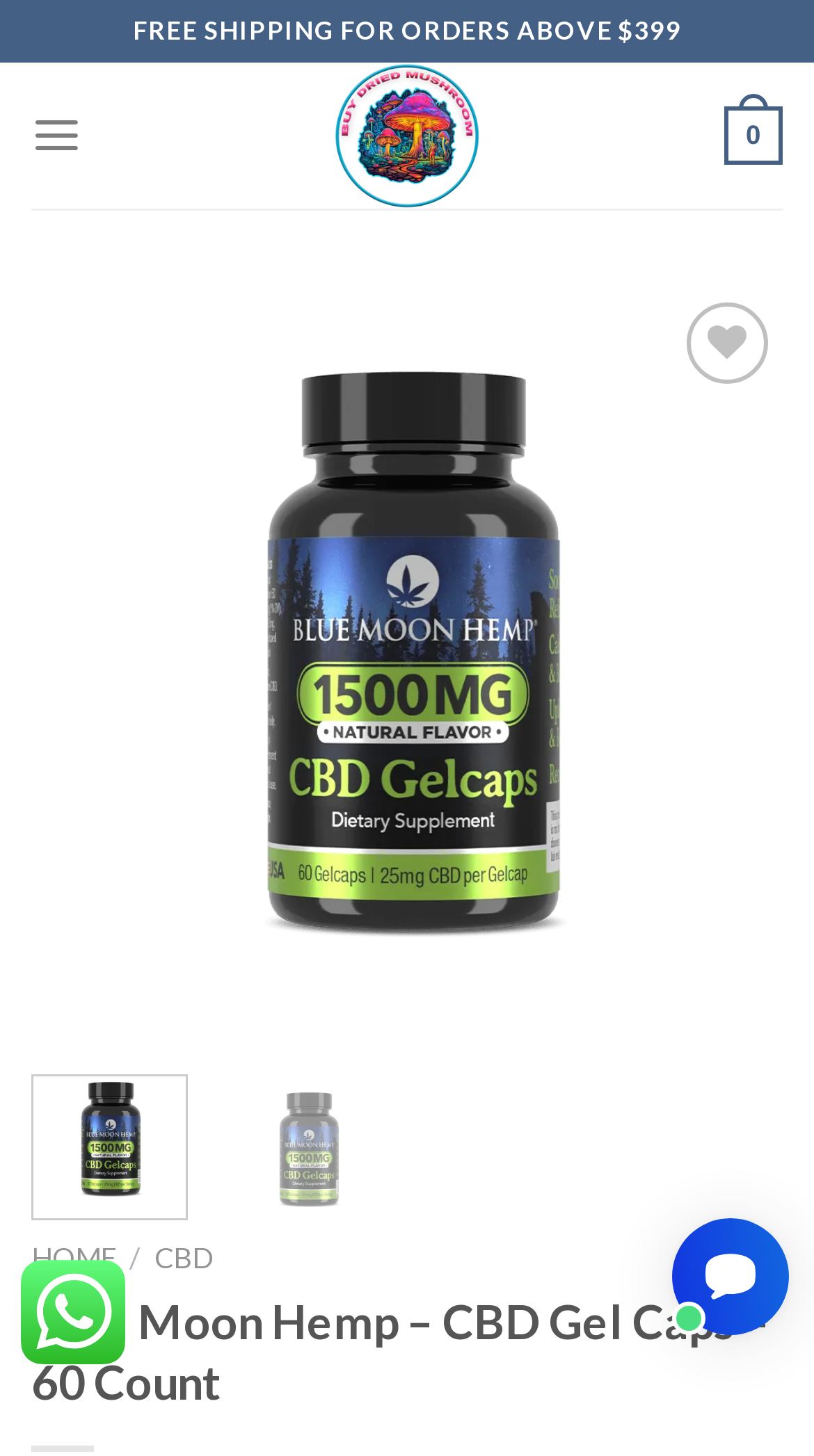Please specify the bounding box coordinates of the element that should be clicked to execute the given instruction: 'Click on the 'Menu' link'. Ensure the coordinates are four float numbers between 0 and 1, expressed as [left, top, right, bottom].

[0.038, 0.058, 0.101, 0.128]